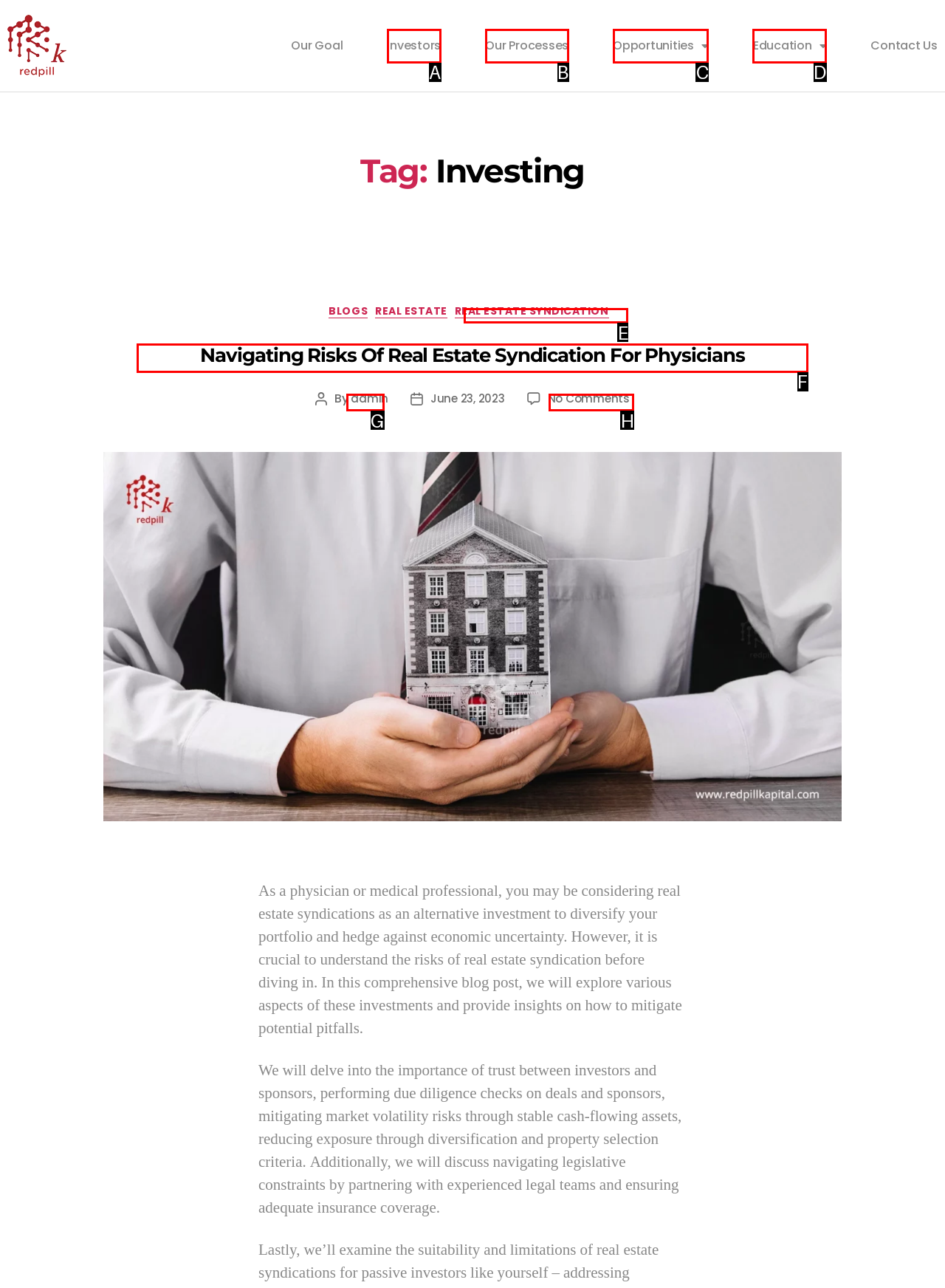Pick the option that should be clicked to perform the following task: View 'Navigating Risks Of Real Estate Syndication For Physicians' blog post
Answer with the letter of the selected option from the available choices.

F